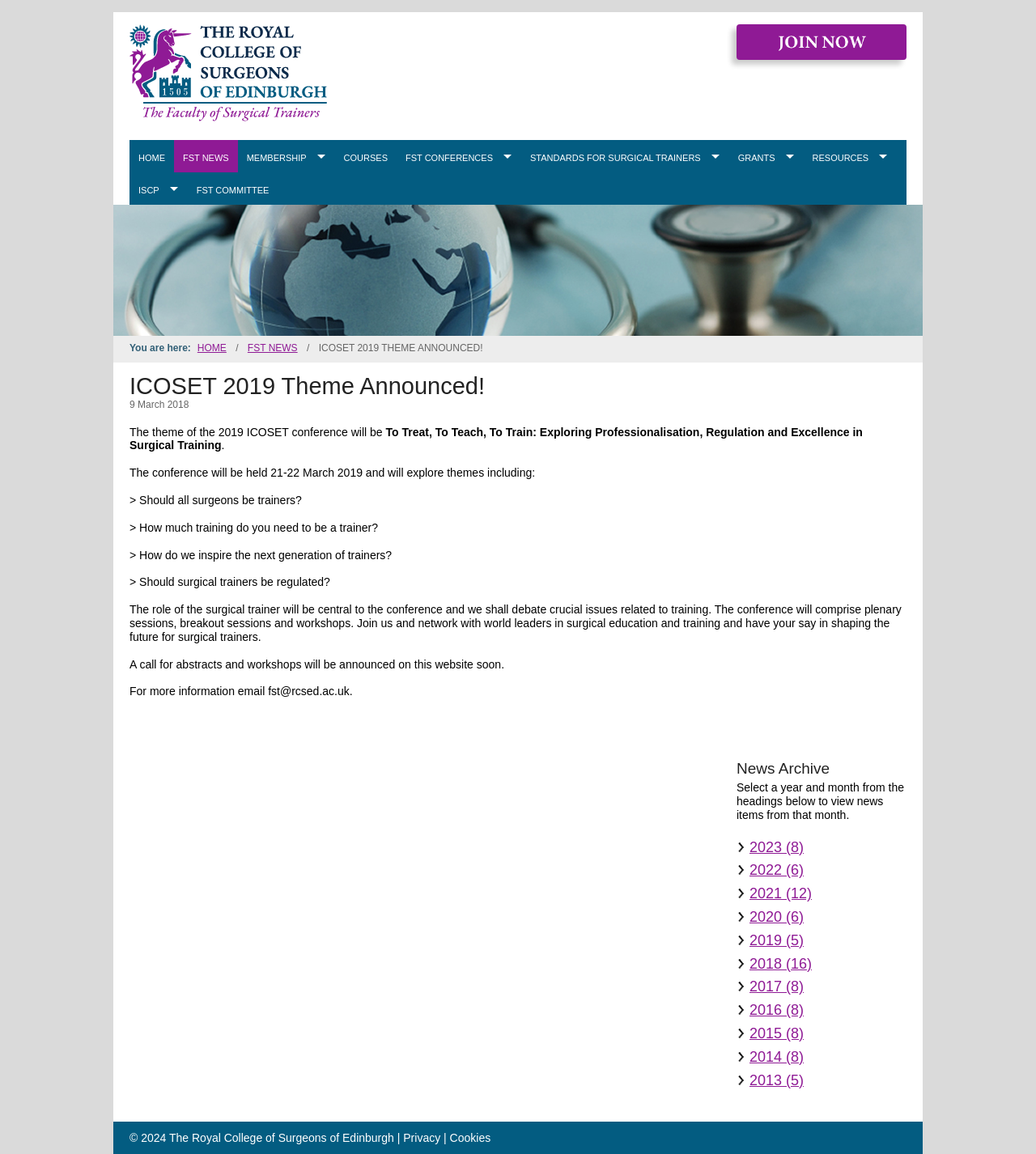Please specify the bounding box coordinates of the area that should be clicked to accomplish the following instruction: "Call the Reno store". The coordinates should consist of four float numbers between 0 and 1, i.e., [left, top, right, bottom].

None